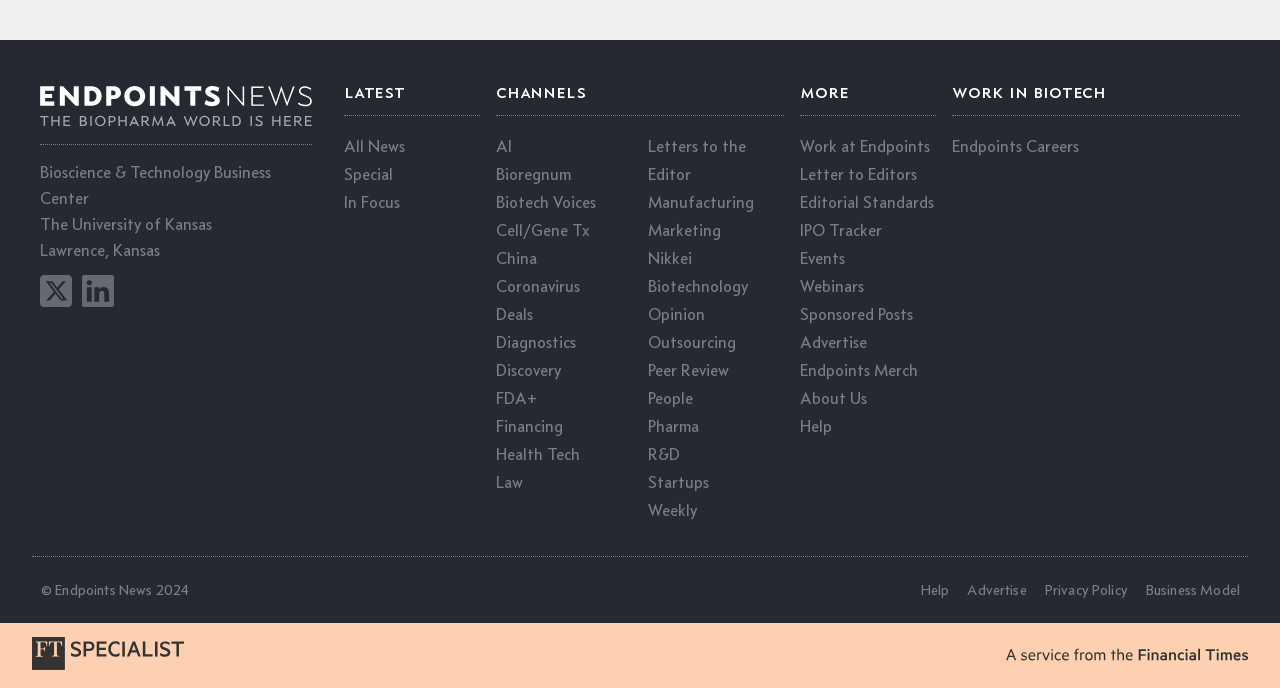How many links are there under the 'channels' heading?
Using the image, answer in one word or phrase.

13